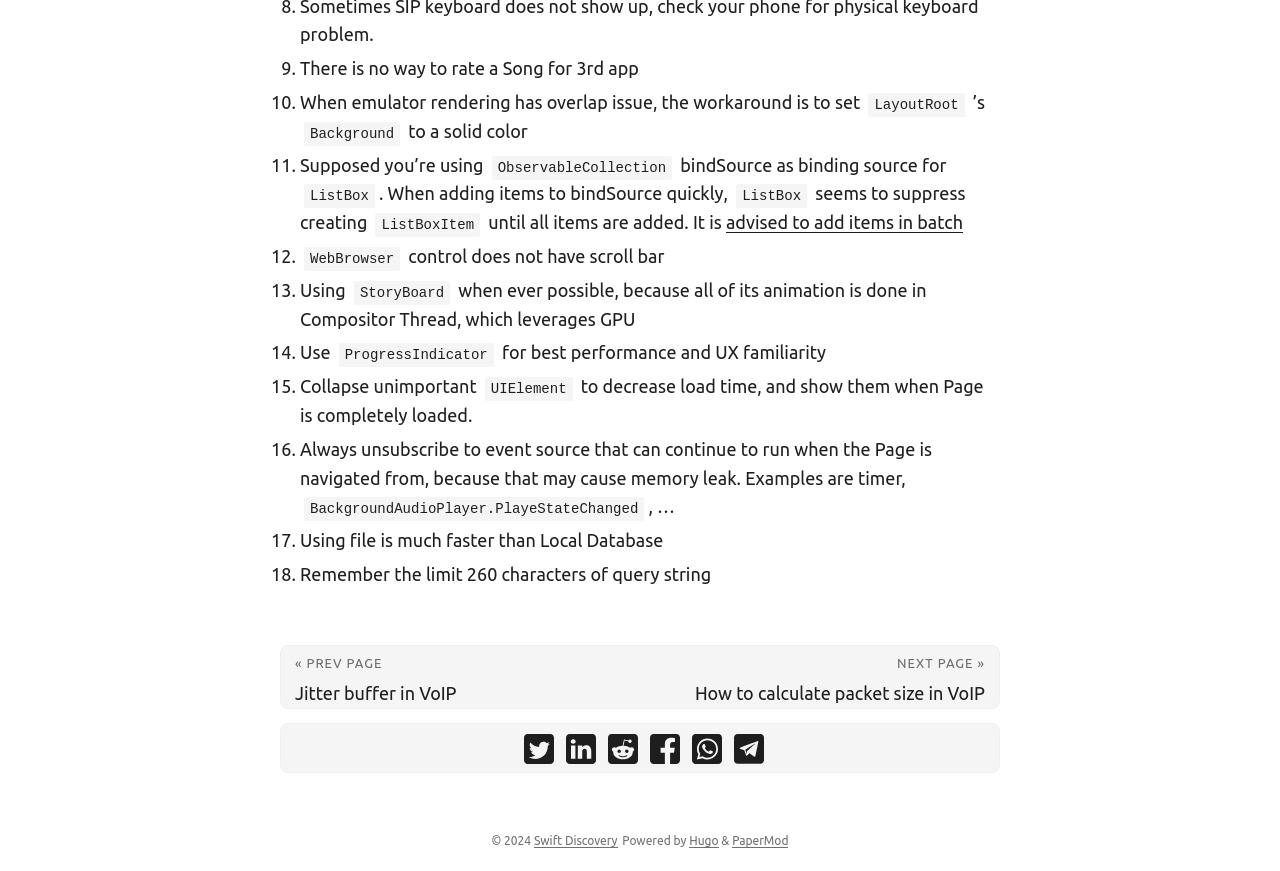Can you identify the bounding box coordinates of the clickable region needed to carry out this instruction: 'Click the '« PREV PAGE Jitter buffer in VoIP' link'? The coordinates should be four float numbers within the range of 0 to 1, stated as [left, top, right, bottom].

[0.22, 0.741, 0.5, 0.813]